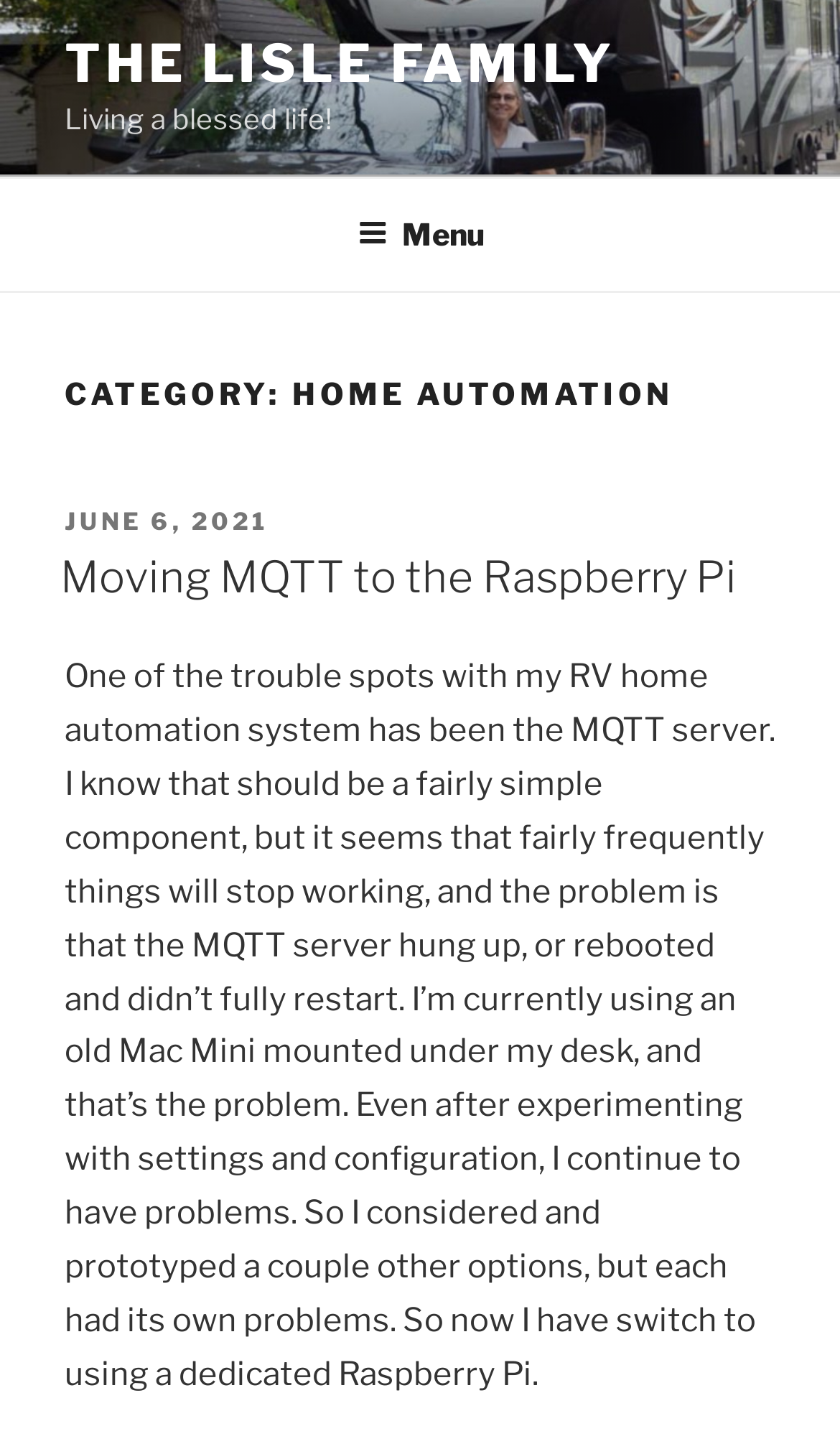Please answer the following question using a single word or phrase: 
What is the problem with the current MQTT server?

It hangs up or reboots